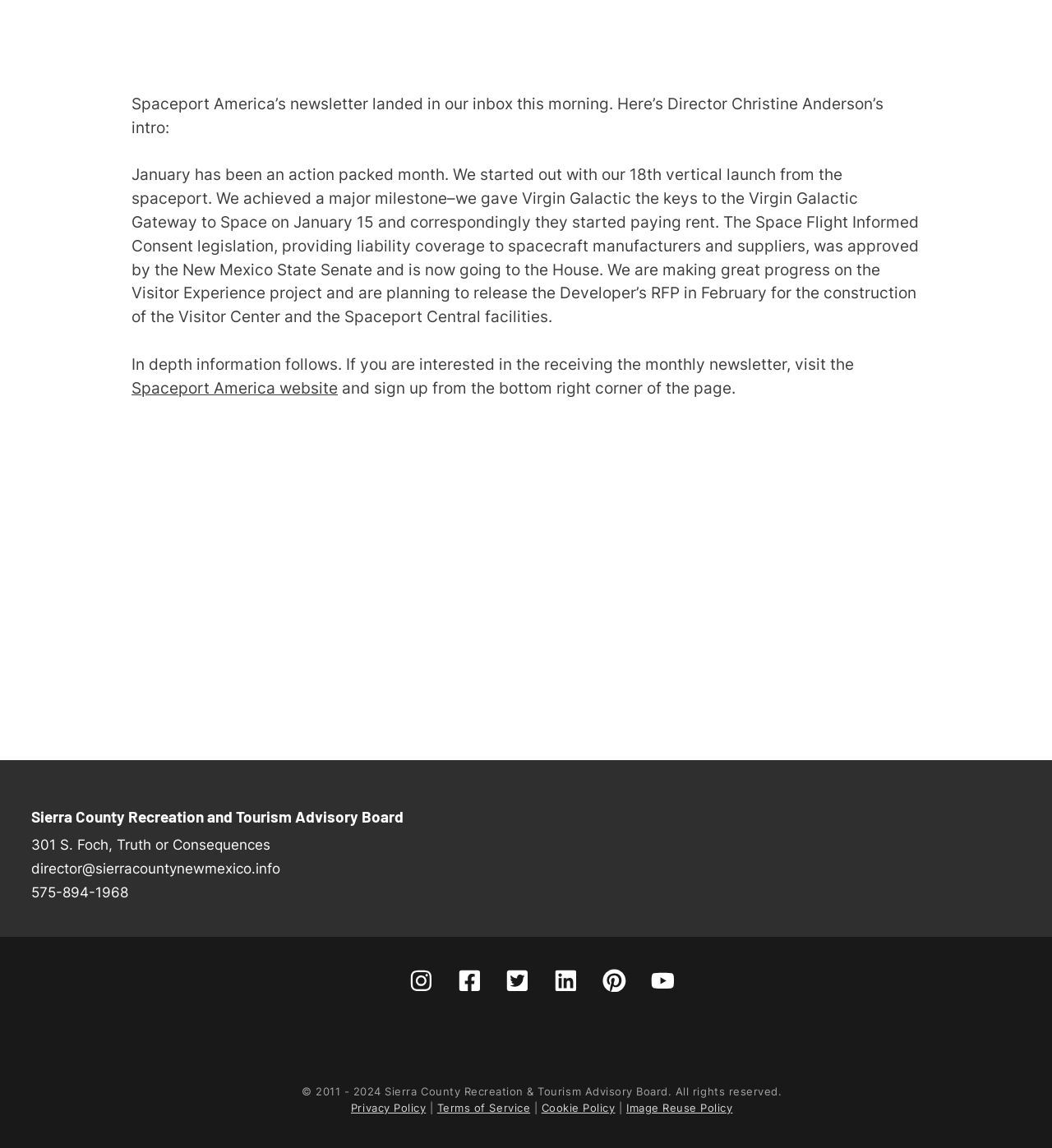Identify the bounding box coordinates for the UI element that matches this description: "Privacy Policy".

[0.334, 0.959, 0.405, 0.971]